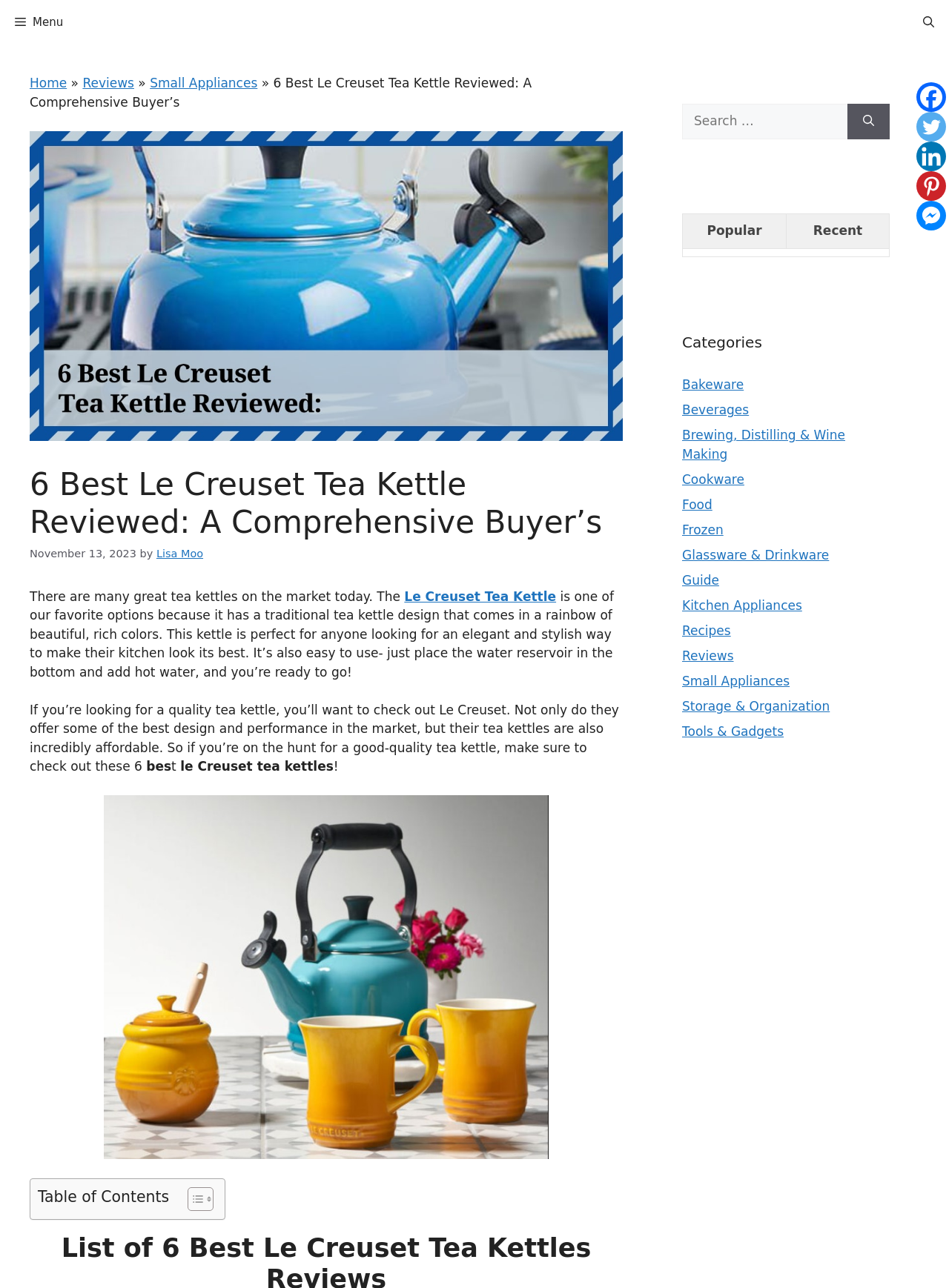Analyze the image and answer the question with as much detail as possible: 
What is the author of the review?

The author of the review can be determined by reading the text on the webpage, which mentions 'by Lisa Moo'.